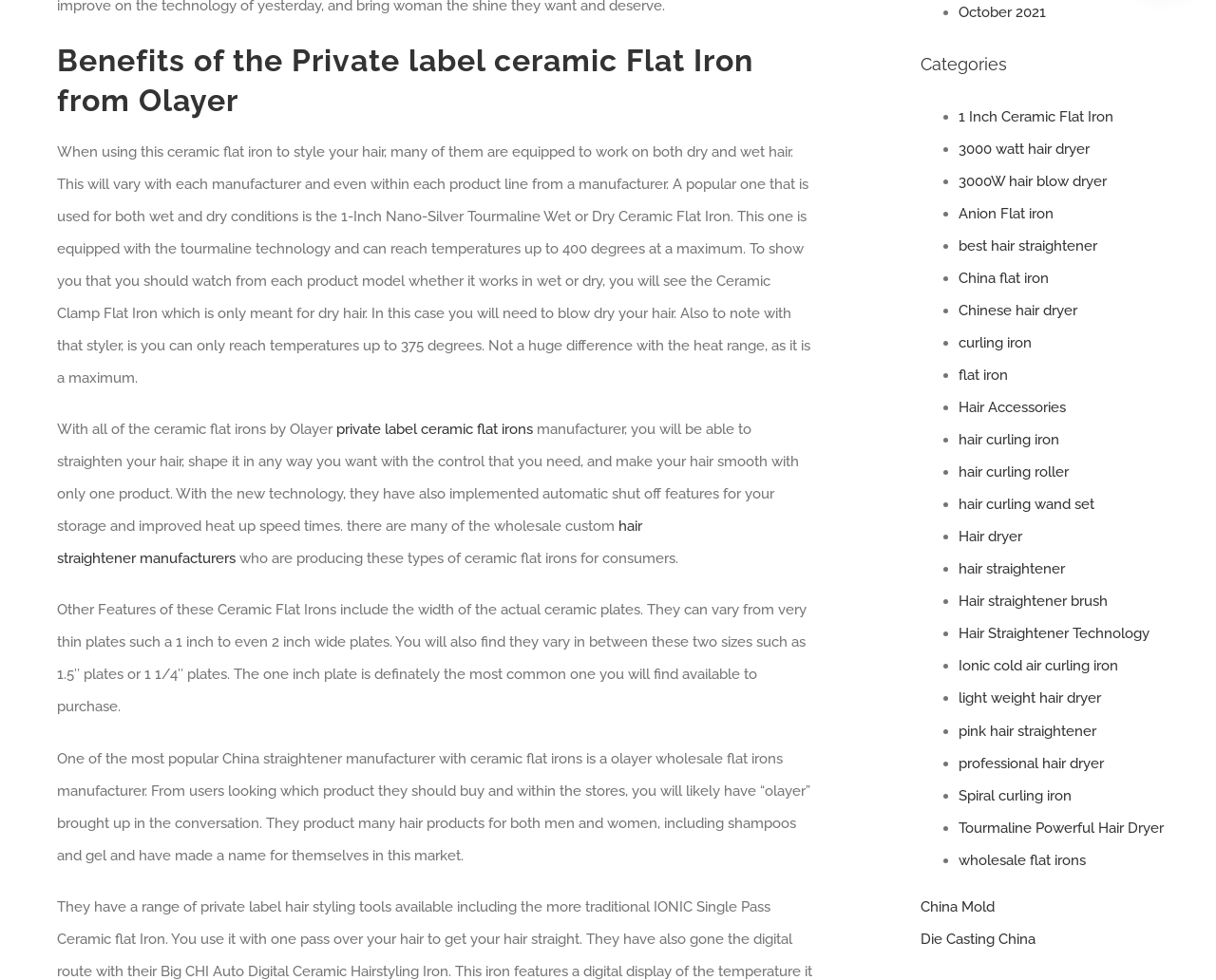What is the width of the ceramic plates in some ceramic flat irons?
Using the image, respond with a single word or phrase.

1 inch